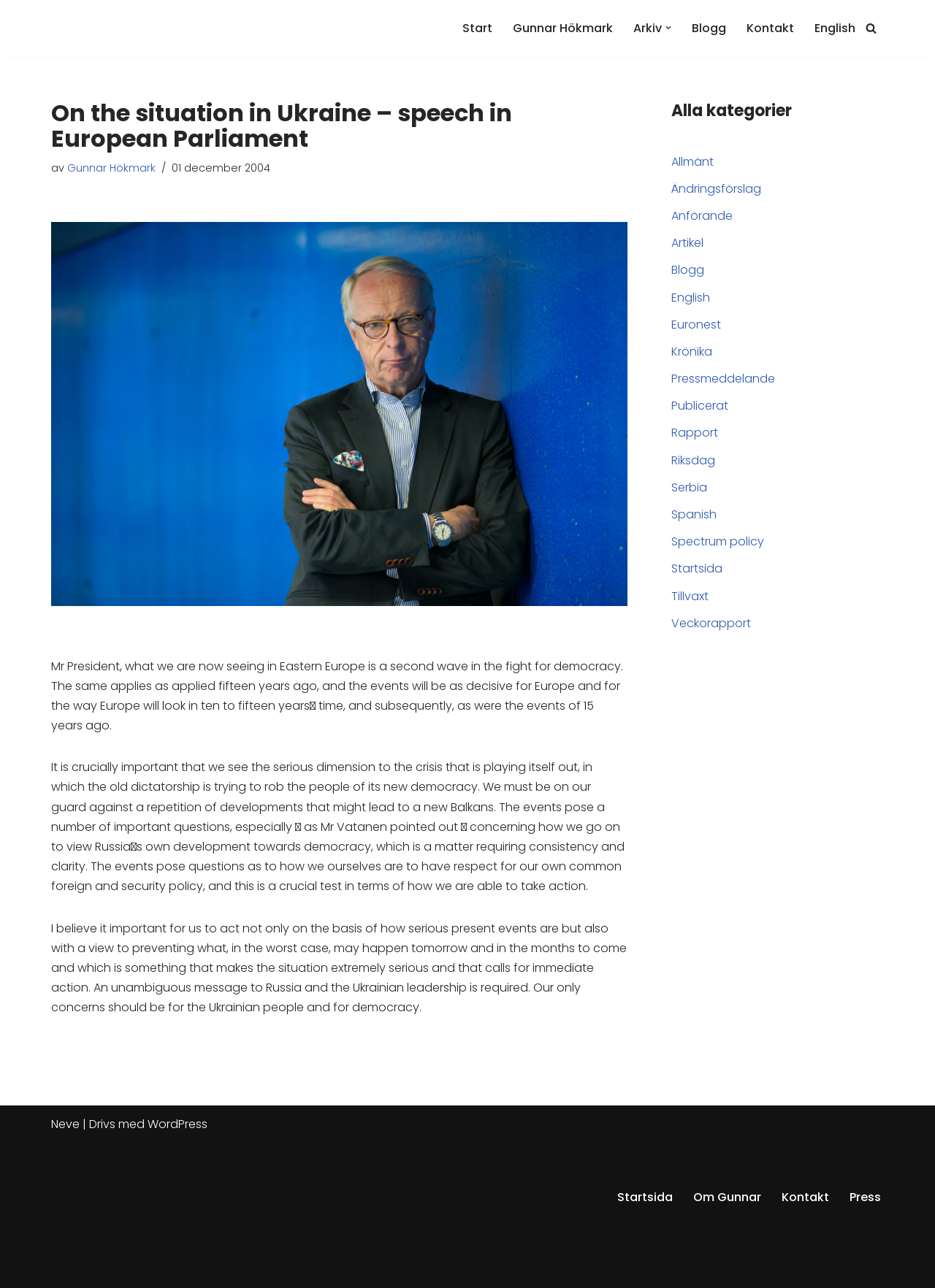Find the bounding box coordinates of the element I should click to carry out the following instruction: "Contact Gunnar Hökmark".

[0.798, 0.014, 0.849, 0.029]